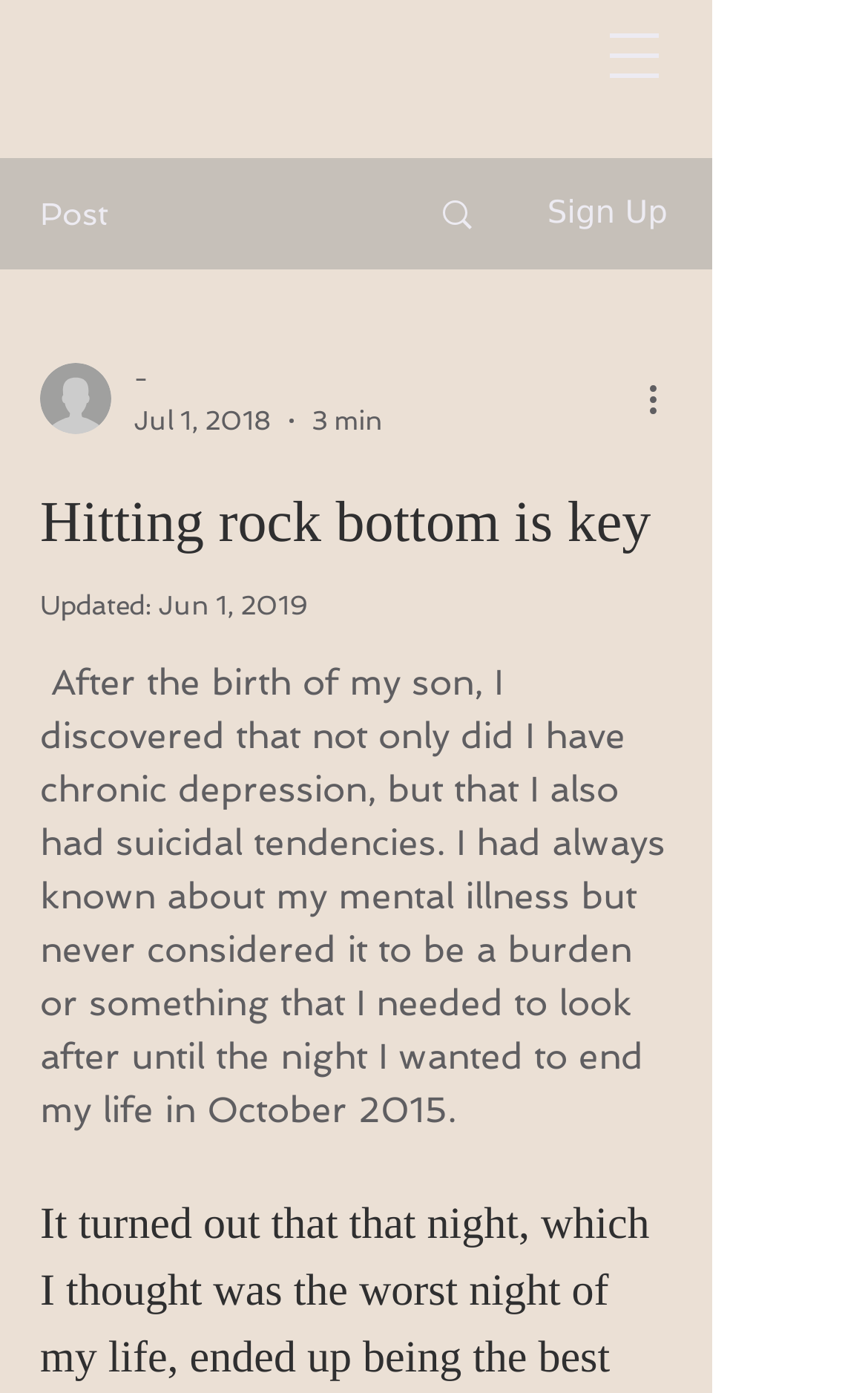What is the main heading of this webpage? Please extract and provide it.

Hitting rock bottom is key